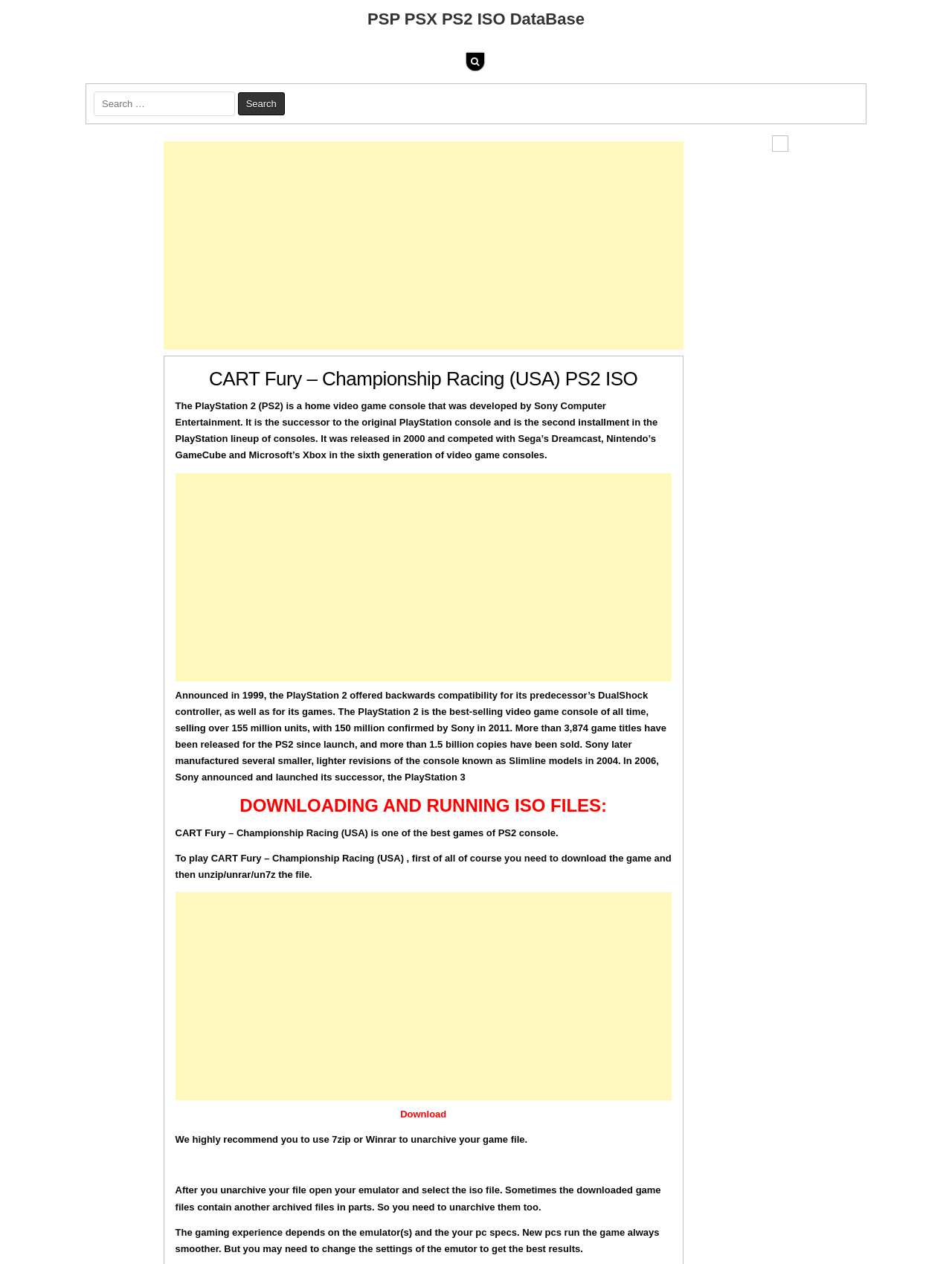Show the bounding box coordinates of the region that should be clicked to follow the instruction: "Search the database."

[0.386, 0.008, 0.614, 0.022]